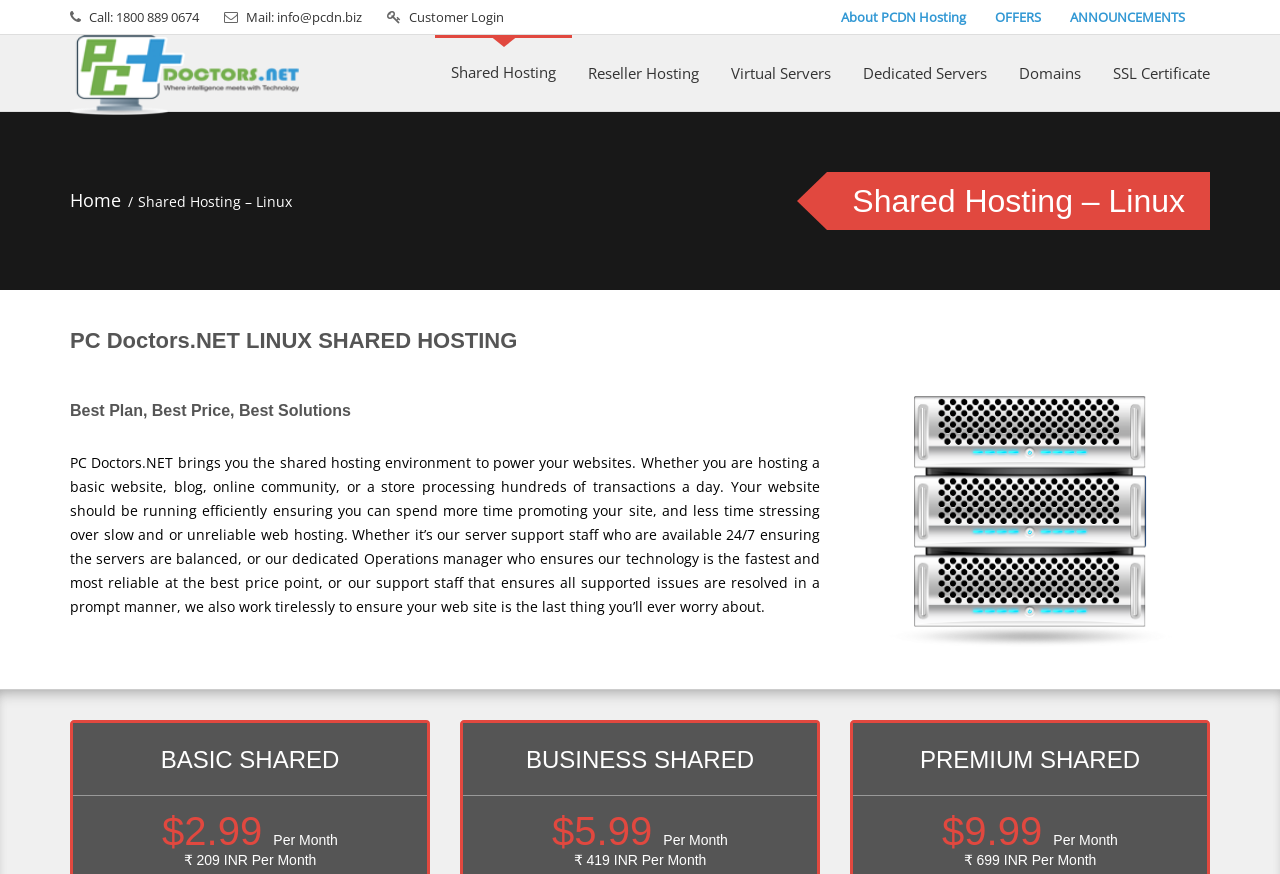Locate the heading on the webpage and return its text.

Shared Hosting – Linux